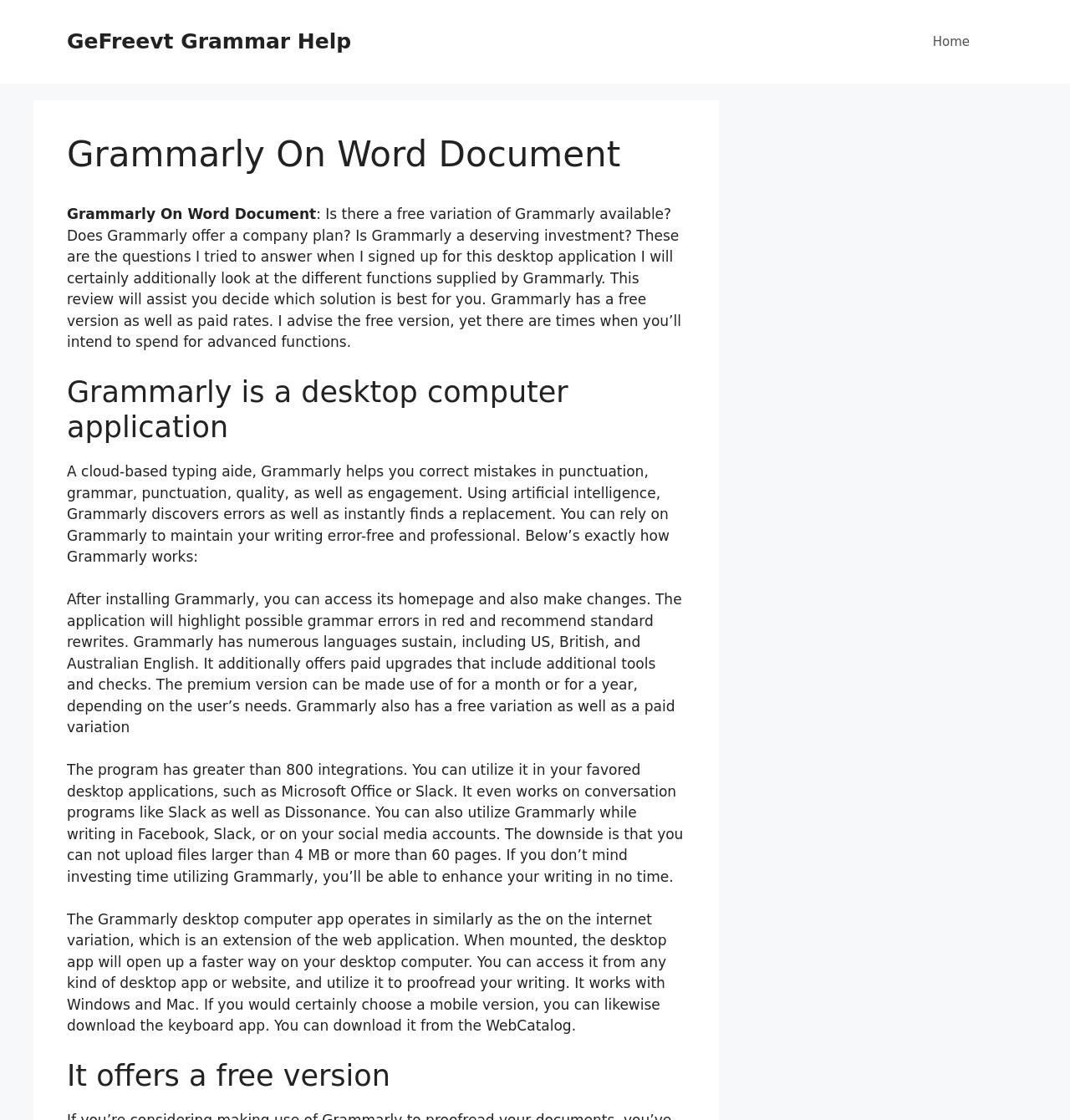What are the languages supported by Grammarly?
Based on the image, answer the question in a detailed manner.

According to the webpage, Grammarly offers support for multiple languages, including US, British, and Australian English, which makes it a versatile tool for users from different regions.